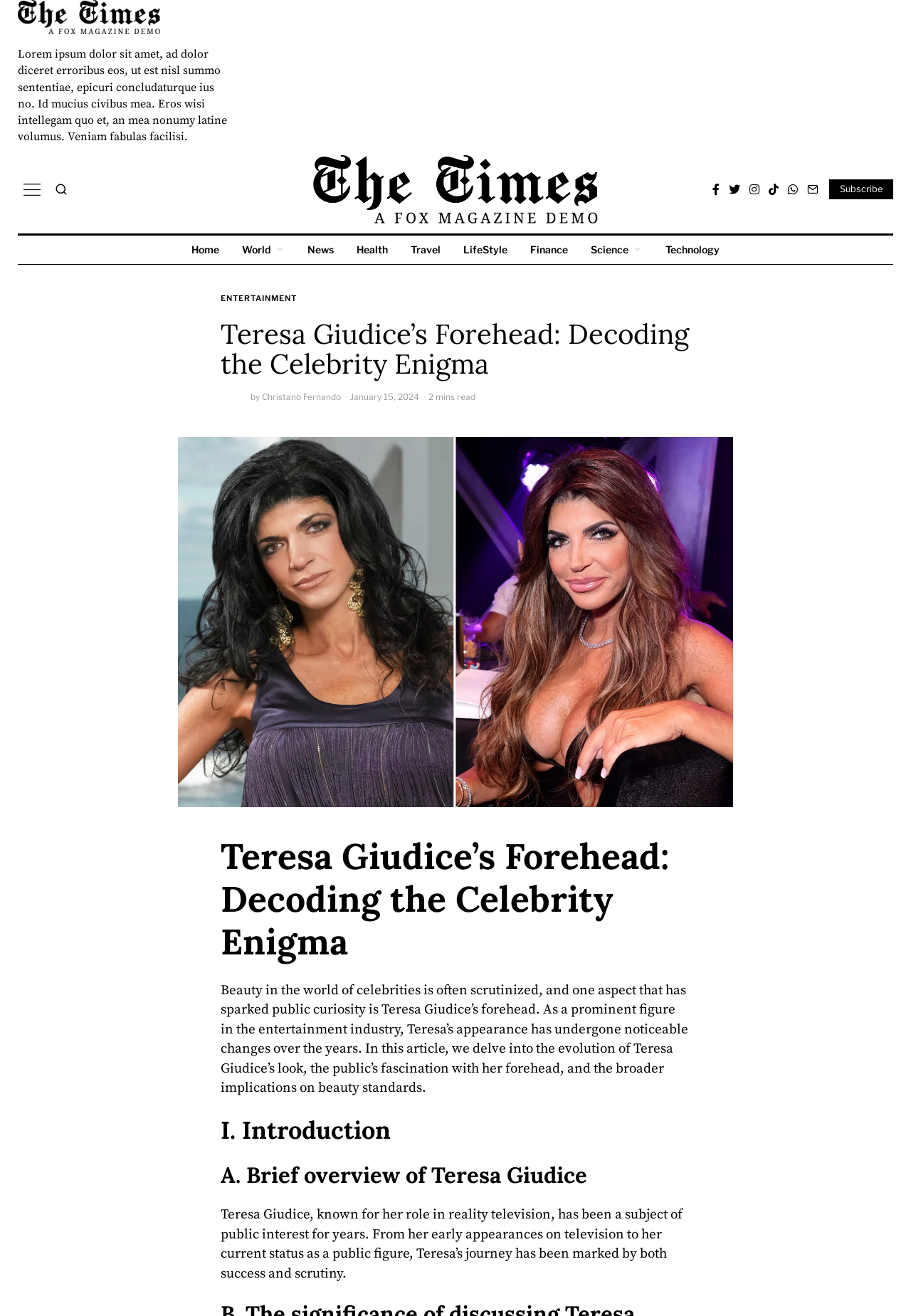Pinpoint the bounding box coordinates of the area that must be clicked to complete this instruction: "View the News section".

[0.327, 0.179, 0.377, 0.201]